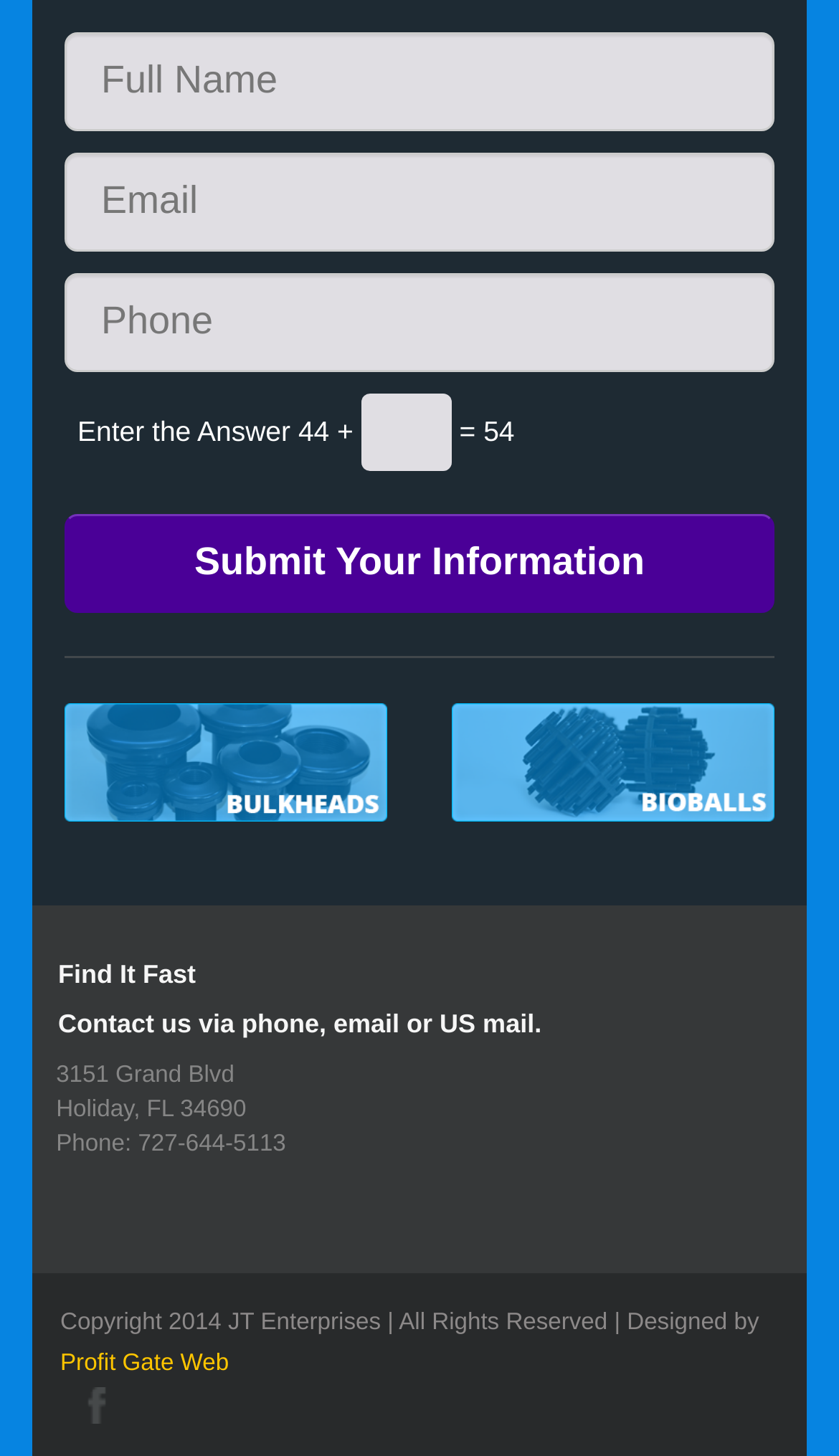Locate the UI element described by Profit Gate Web in the provided webpage screenshot. Return the bounding box coordinates in the format (top-left x, top-left y, bottom-right x, bottom-right y), ensuring all values are between 0 and 1.

[0.072, 0.927, 0.273, 0.945]